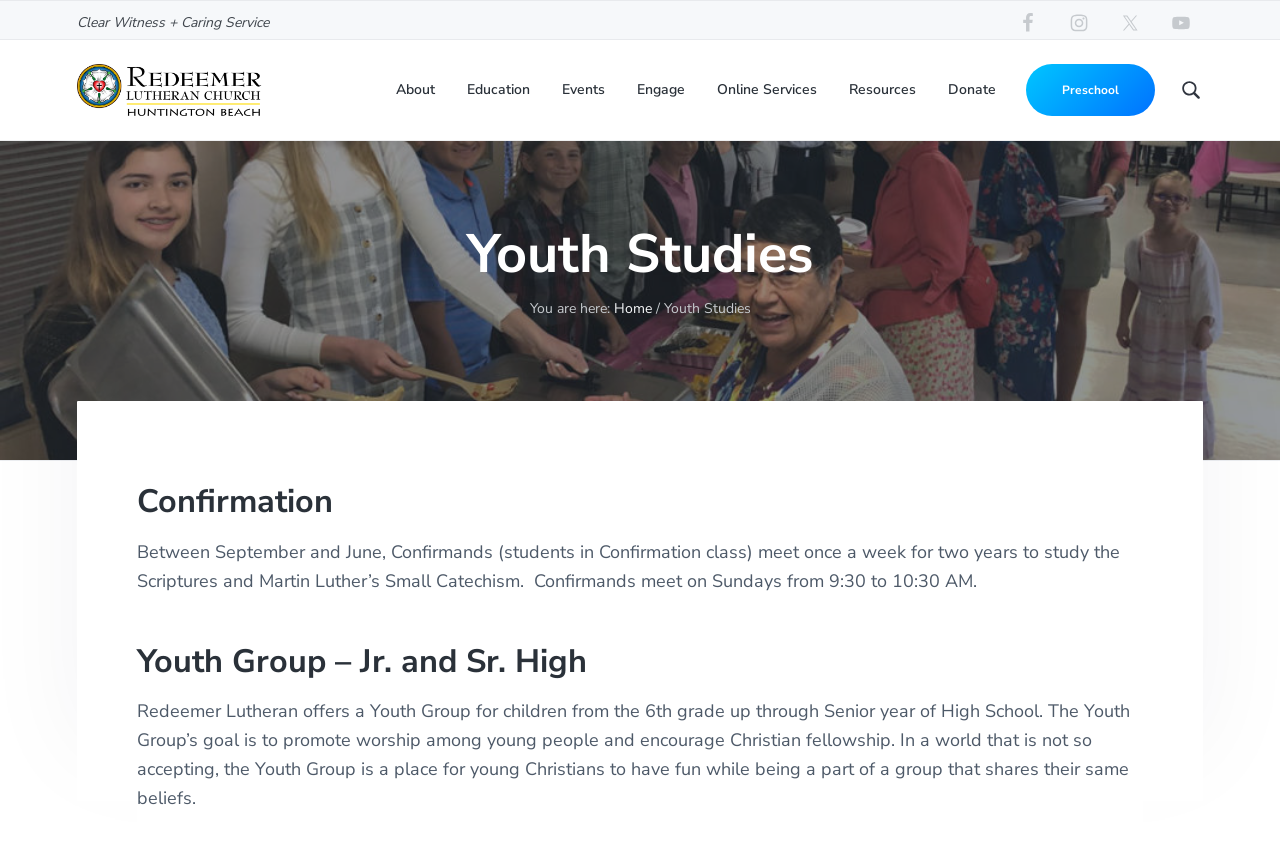Please examine the image and provide a detailed answer to the question: What is the name of the church?

I found the answer by looking at the link with the text 'Redeemer Lutheran Church' which is located at the top of the page, and also has an image with the same name.